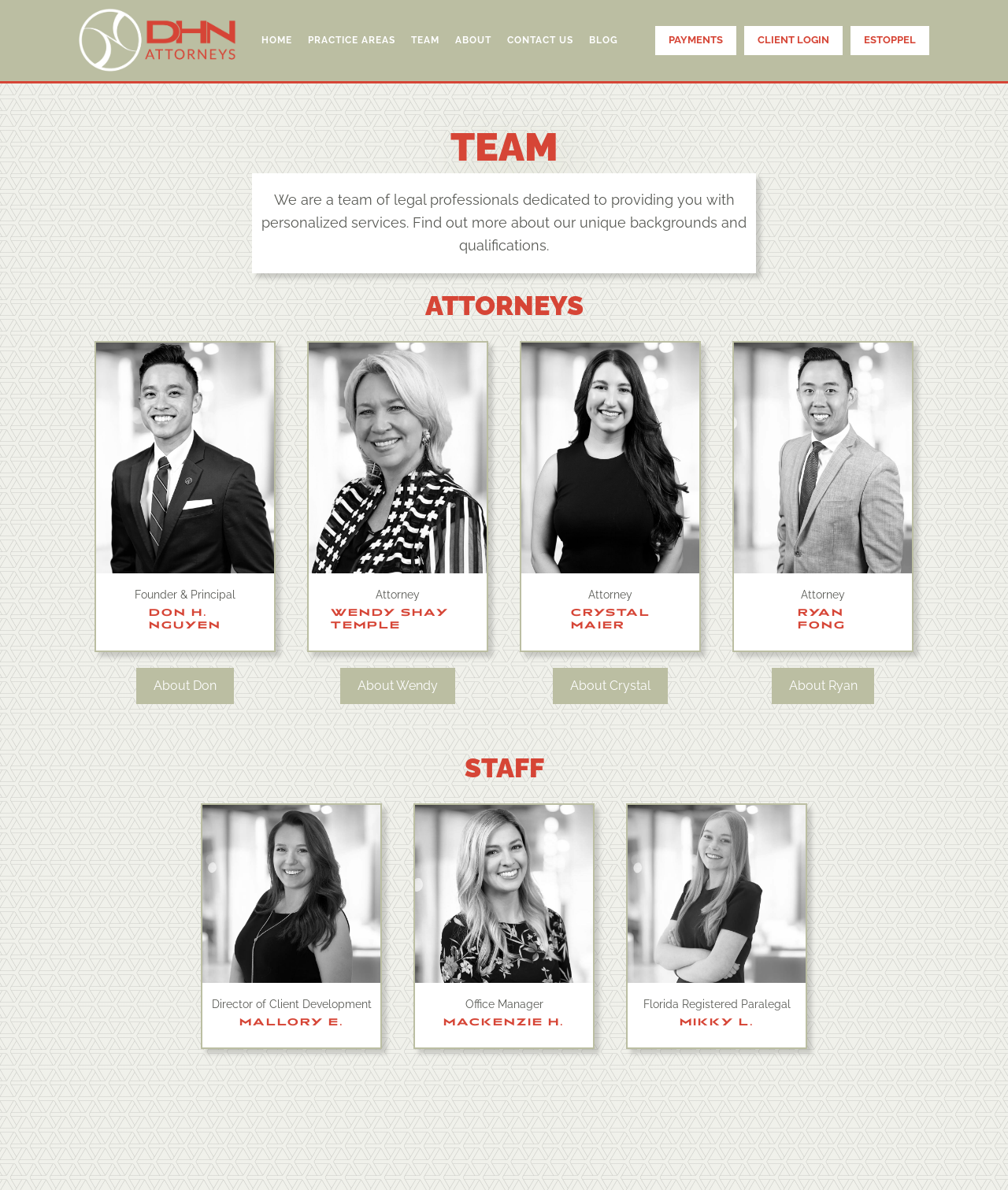Respond to the question below with a single word or phrase:
How many attorneys are listed on this page?

4